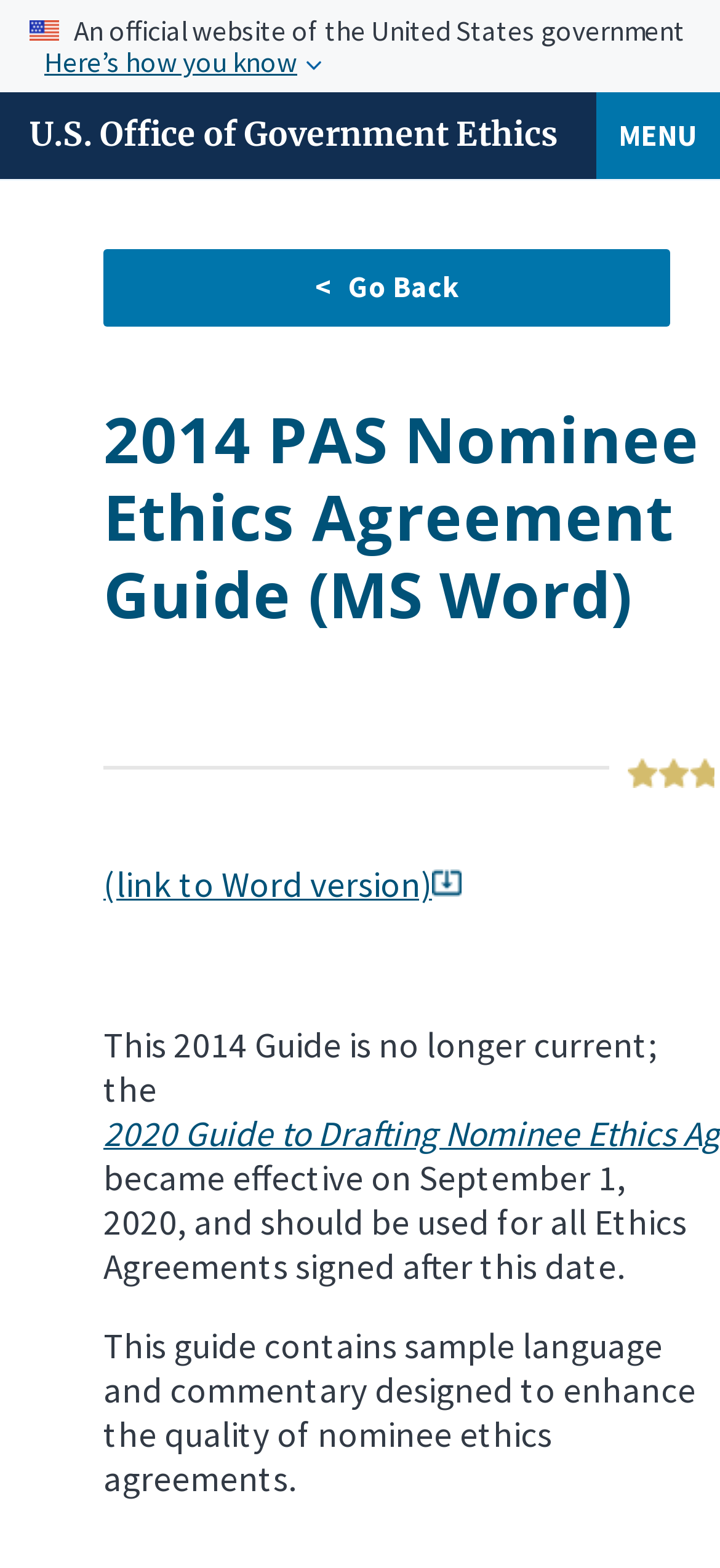Using the format (top-left x, top-left y, bottom-right x, bottom-right y), and given the element description, identify the bounding box coordinates within the screenshot: U.S. Office of Government Ethics

[0.041, 0.073, 0.774, 0.099]